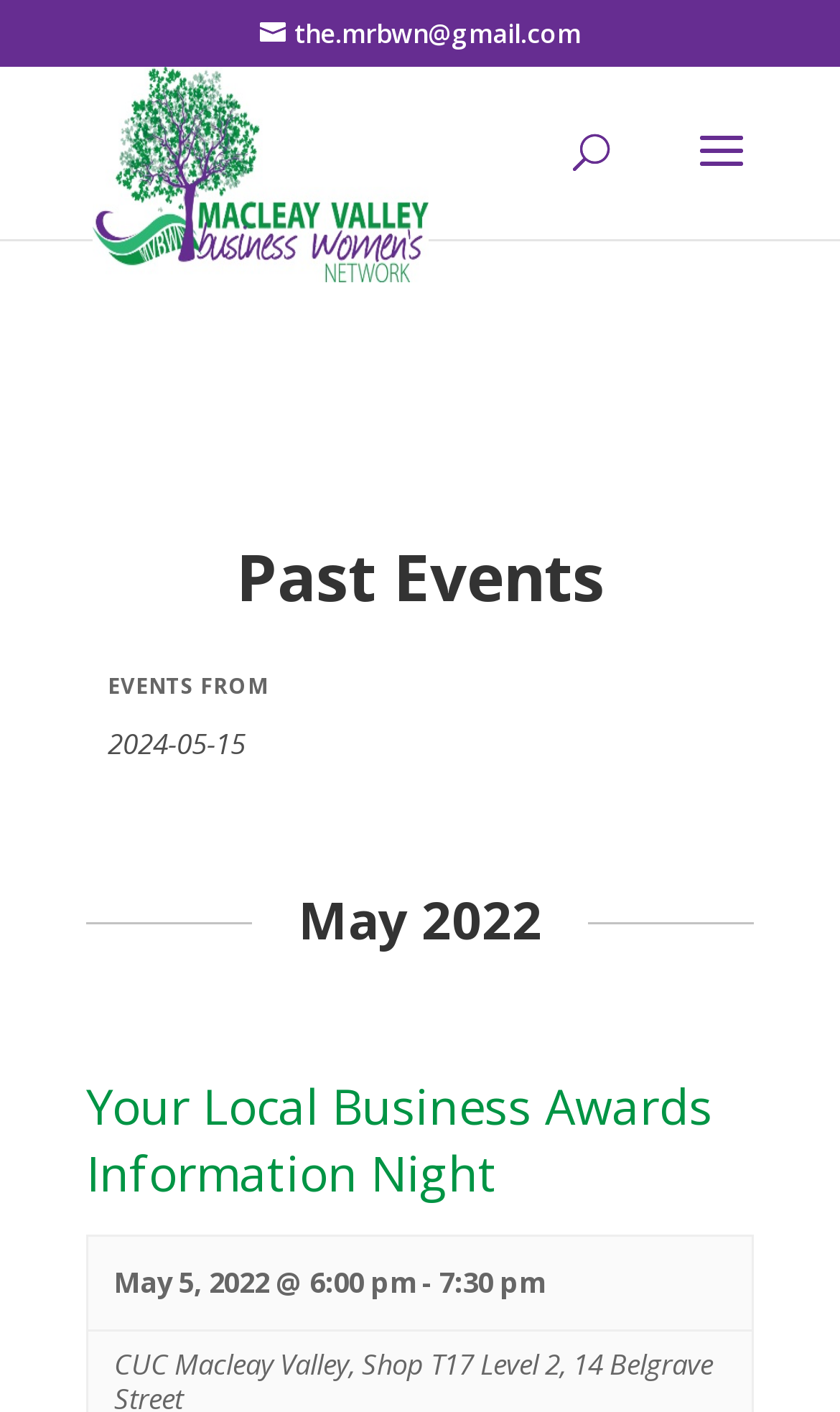Give a detailed overview of the webpage's appearance and contents.

The webpage appears to be an events page for the Macleay Valley Business Womens Network. At the top, there is a logo image of the organization, accompanied by a link to the organization's name. Below this, there is a search bar with a searchbox labeled "Search for:".

On the left side of the page, there is a section dedicated to past events, marked by a heading "Past Events". Below this heading, there is a subheading "May 2022", which suggests that the events listed are from May 2022. The first event listed is "Your Local Business Awards Information Night", which is a link that takes users to more information about the event. This event is described as taking place on May 5, 2022, from 6:00 pm to 7:30 pm, at CUC Macleay Valley.

On the top-right side of the page, there is a link to an email address, "the.mrbwn@gmail.com". There is also a link to the organization's name, "Macleay Valley Business Womens Network", which appears to be a navigation link.

The page also mentions an upcoming informal catchup event, "Coffee at The Vault Café in Smith Street on Thursday 11th April 2024", although this information is not explicitly linked to the events listed on the page.